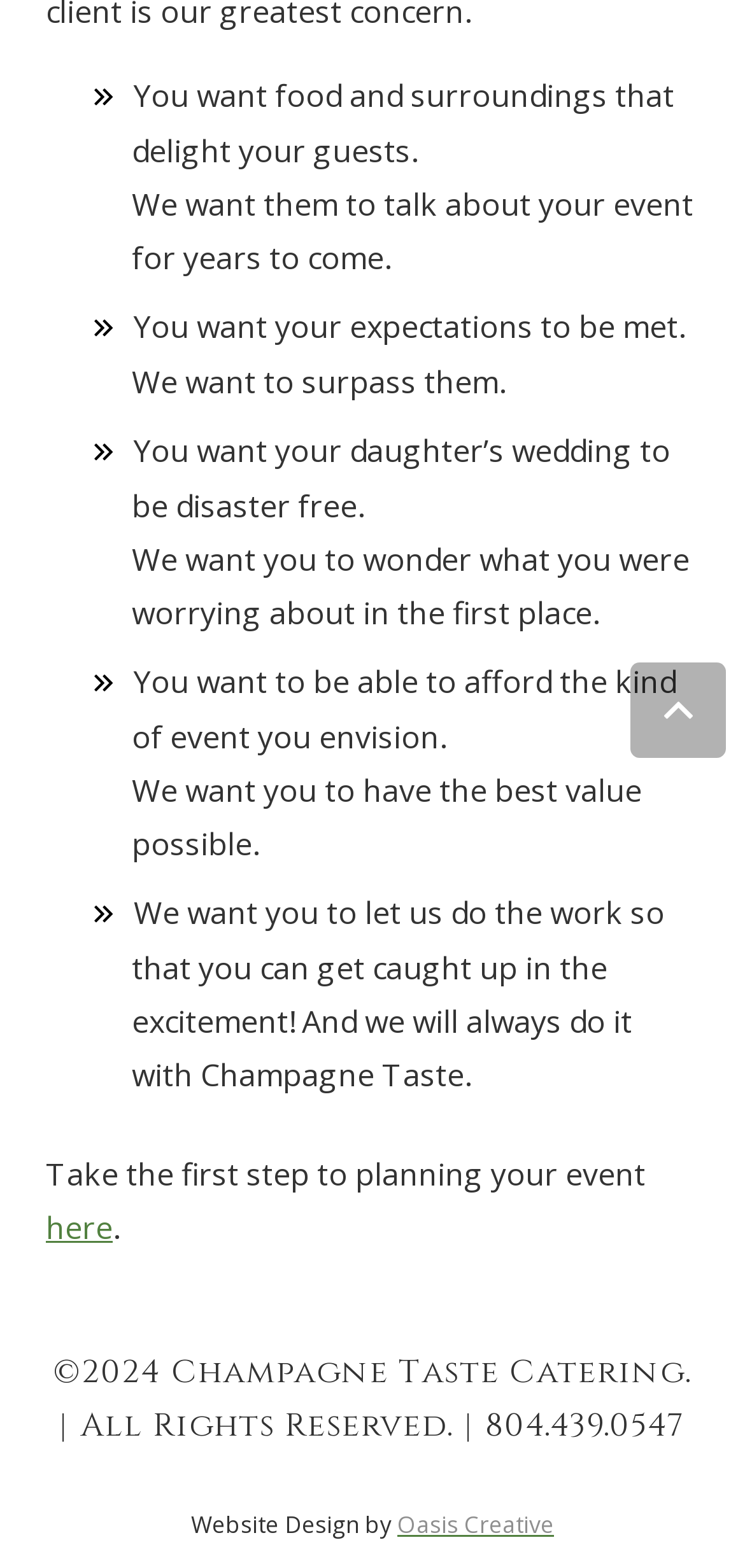Given the description: "here", determine the bounding box coordinates of the UI element. The coordinates should be formatted as four float numbers between 0 and 1, [left, top, right, bottom].

[0.062, 0.769, 0.151, 0.796]